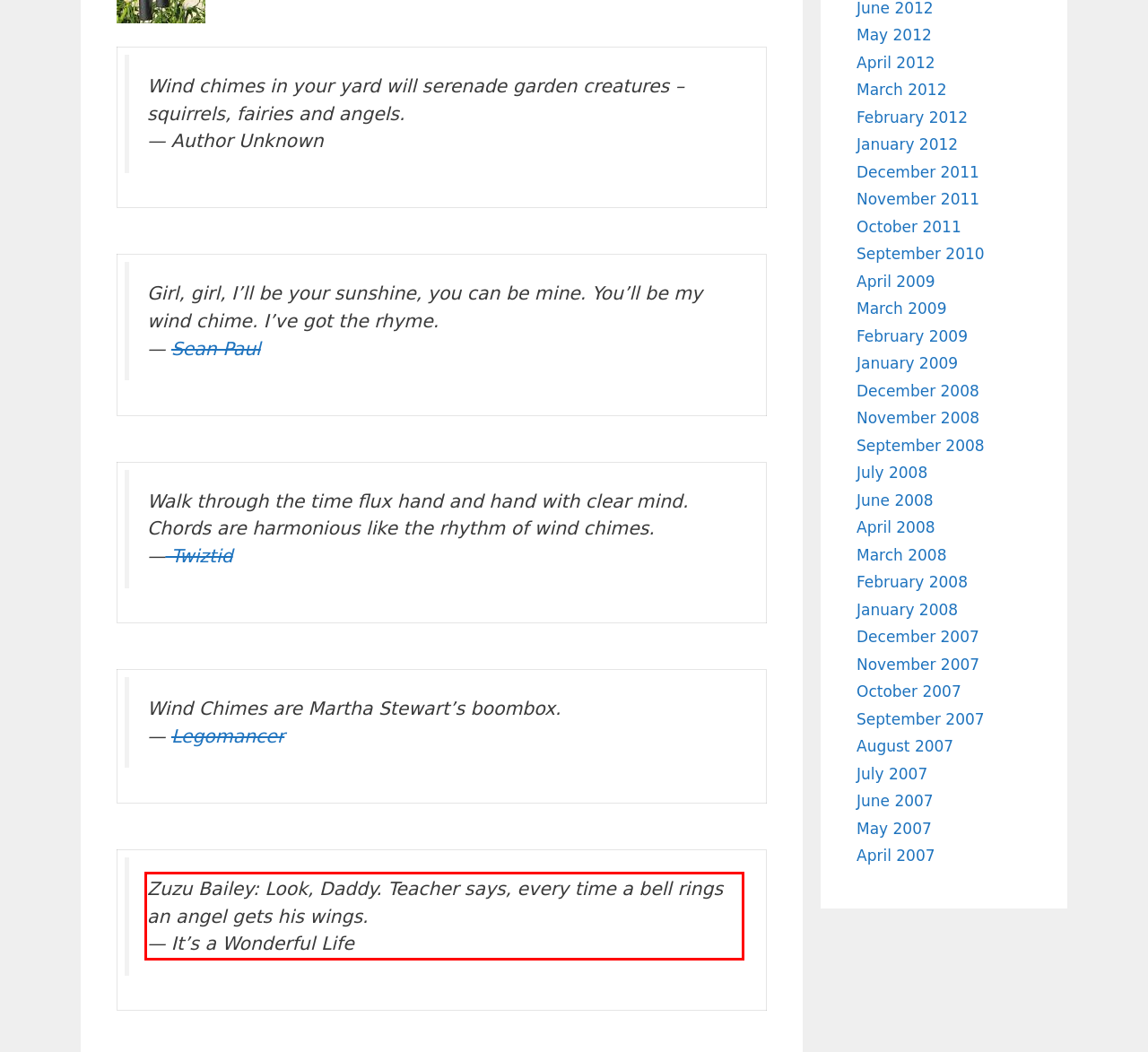Please extract the text content from the UI element enclosed by the red rectangle in the screenshot.

Zuzu Bailey: Look, Daddy. Teacher says, every time a bell rings an angel gets his wings. — It’s a Wonderful Life